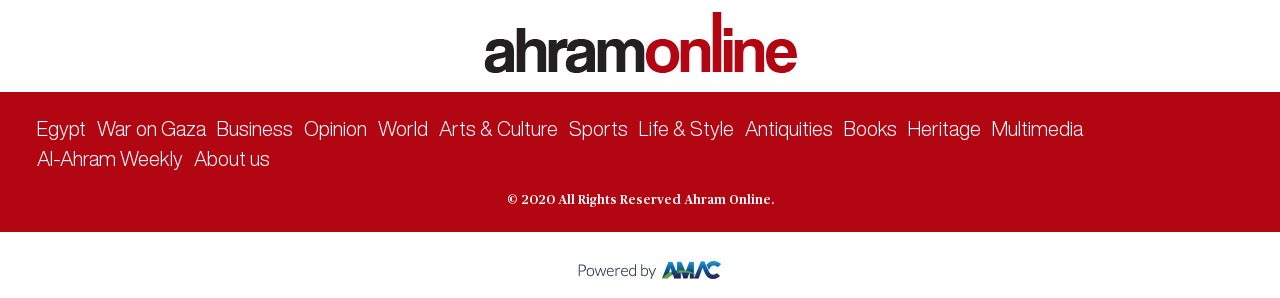Determine the bounding box coordinates of the clickable region to execute the instruction: "View Al-Ahram Weekly". The coordinates should be four float numbers between 0 and 1, denoted as [left, top, right, bottom].

[0.029, 0.498, 0.143, 0.569]